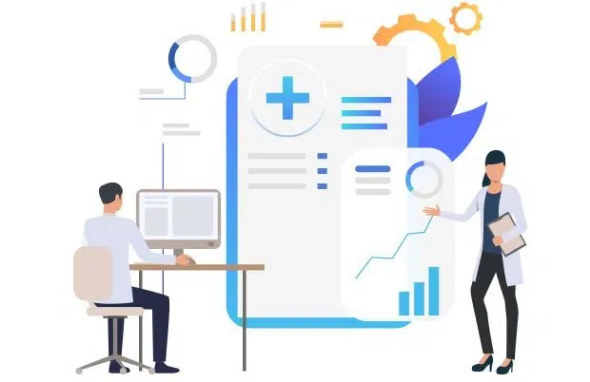Provide an in-depth description of the image you see.

The image illustrates a modern healthcare environment where technology plays a pivotal role. On the left, a healthcare professional is seated at a computer workstation, engaged in data analysis or patient management, highlighting the importance of digital tools in contemporary medical practices. To the right, another professional stands, presenting a digital health document that displays key health metrics and analytics, represented by graphs and icons.

The background features various graphical elements, such as circular and bar charts, emphasizing the integration of data visualizations in healthcare. The presence of a medical cross symbol reinforces the focus on health, while the overall design conveys a clean, professional aesthetic that reflects the innovative use of AI and IoT solutions in the healthcare industry. This image encapsulates the synergy between technology and patient care, underlining how such advancements are transforming the landscape of HealthTech.